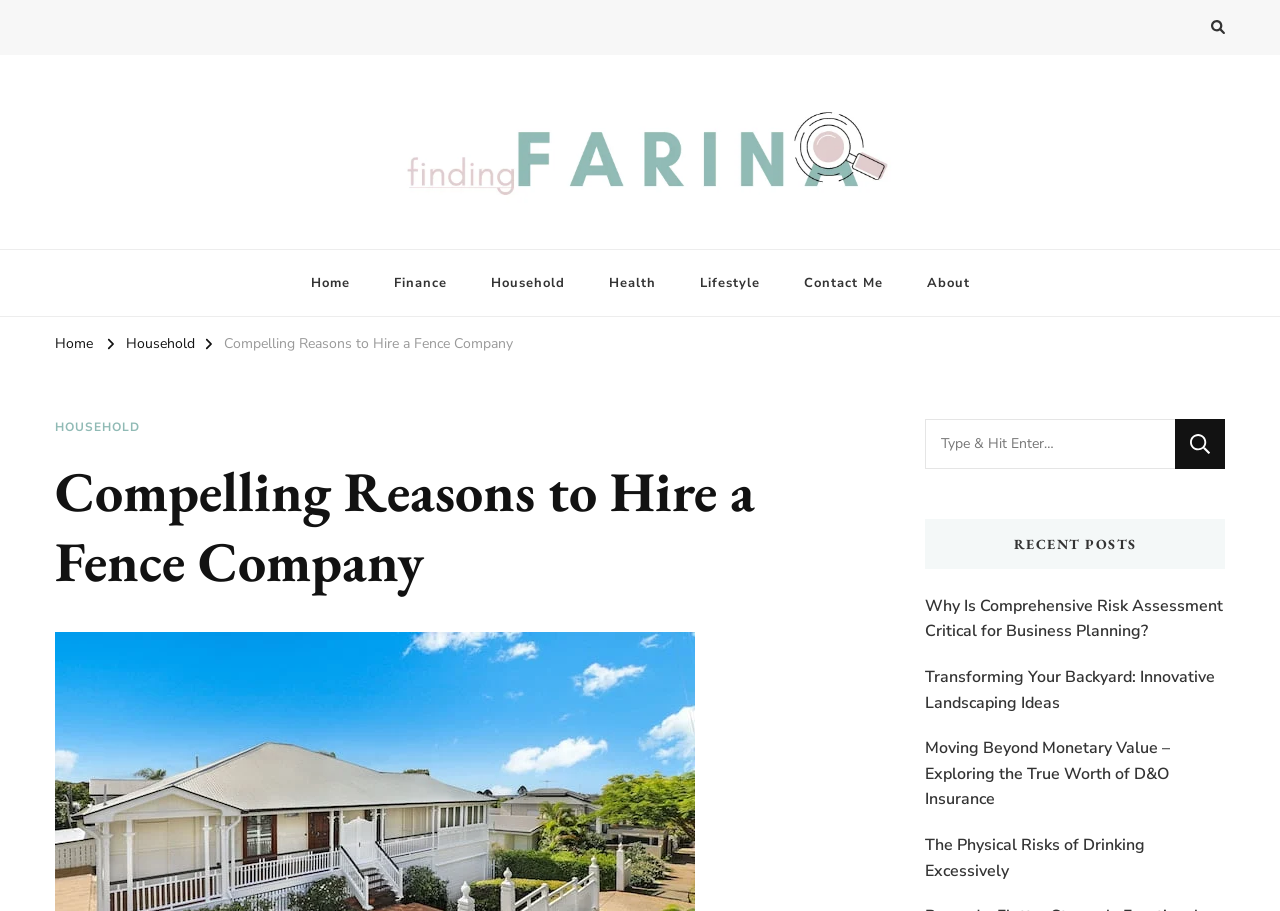Please specify the bounding box coordinates for the clickable region that will help you carry out the instruction: "Click the 'Finding Farina' link at the top".

[0.188, 0.094, 0.812, 0.24]